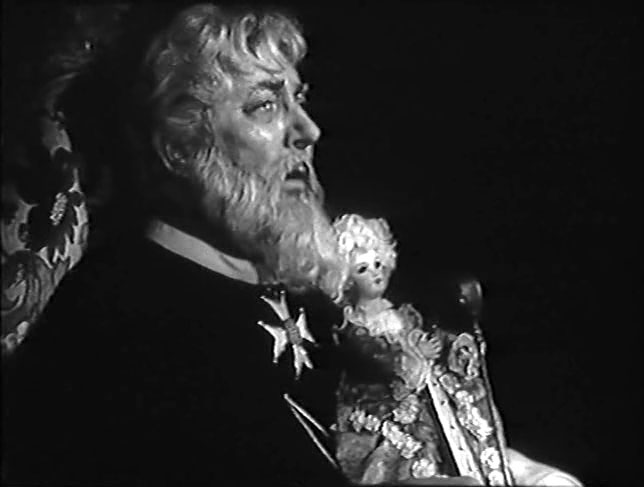What is the man's attire described as?
Look at the image and provide a short answer using one word or a phrase.

Regal